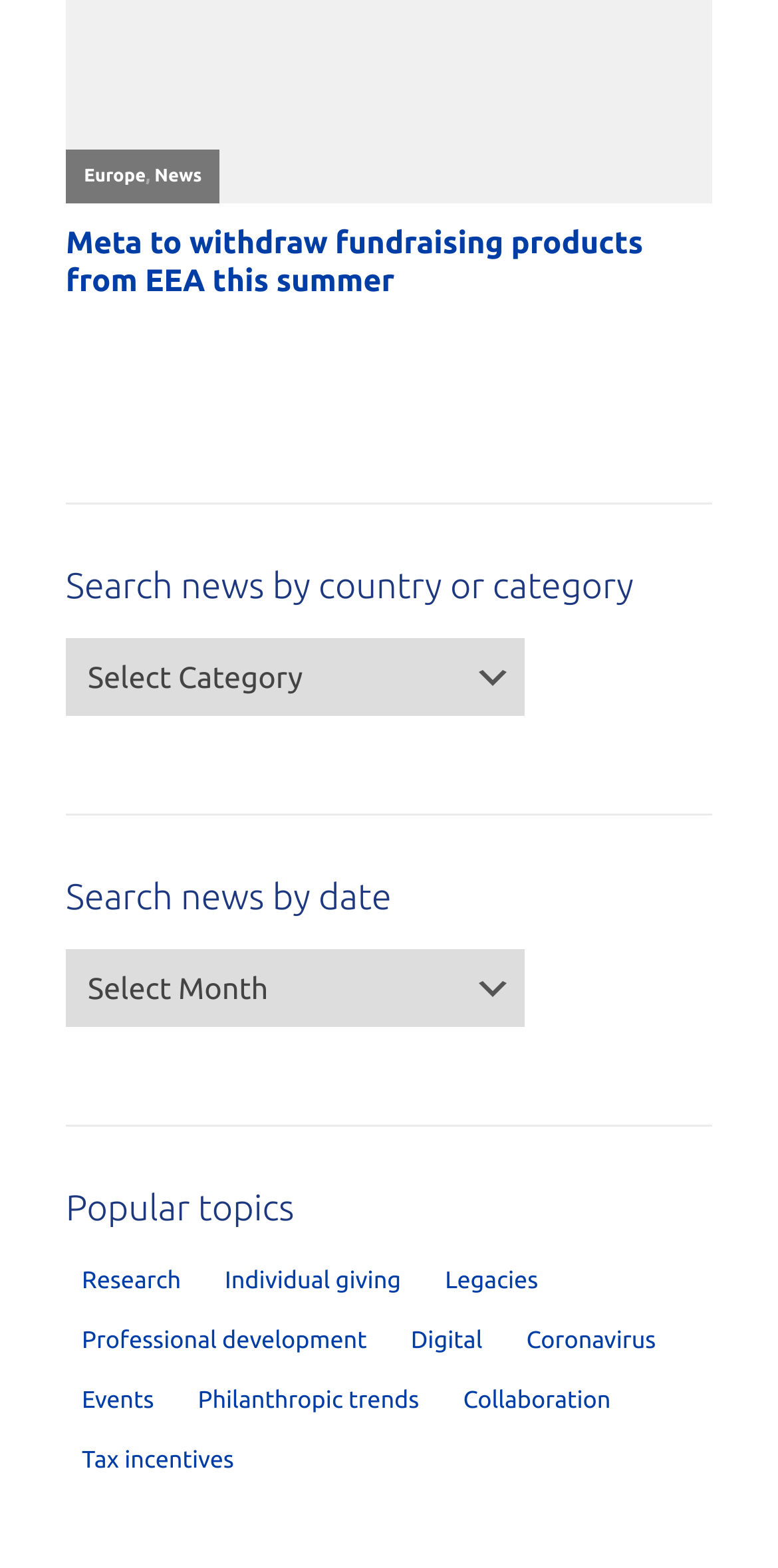Please identify the bounding box coordinates of the element that needs to be clicked to execute the following command: "View news about Europe". Provide the bounding box using four float numbers between 0 and 1, formatted as [left, top, right, bottom].

[0.108, 0.105, 0.187, 0.118]